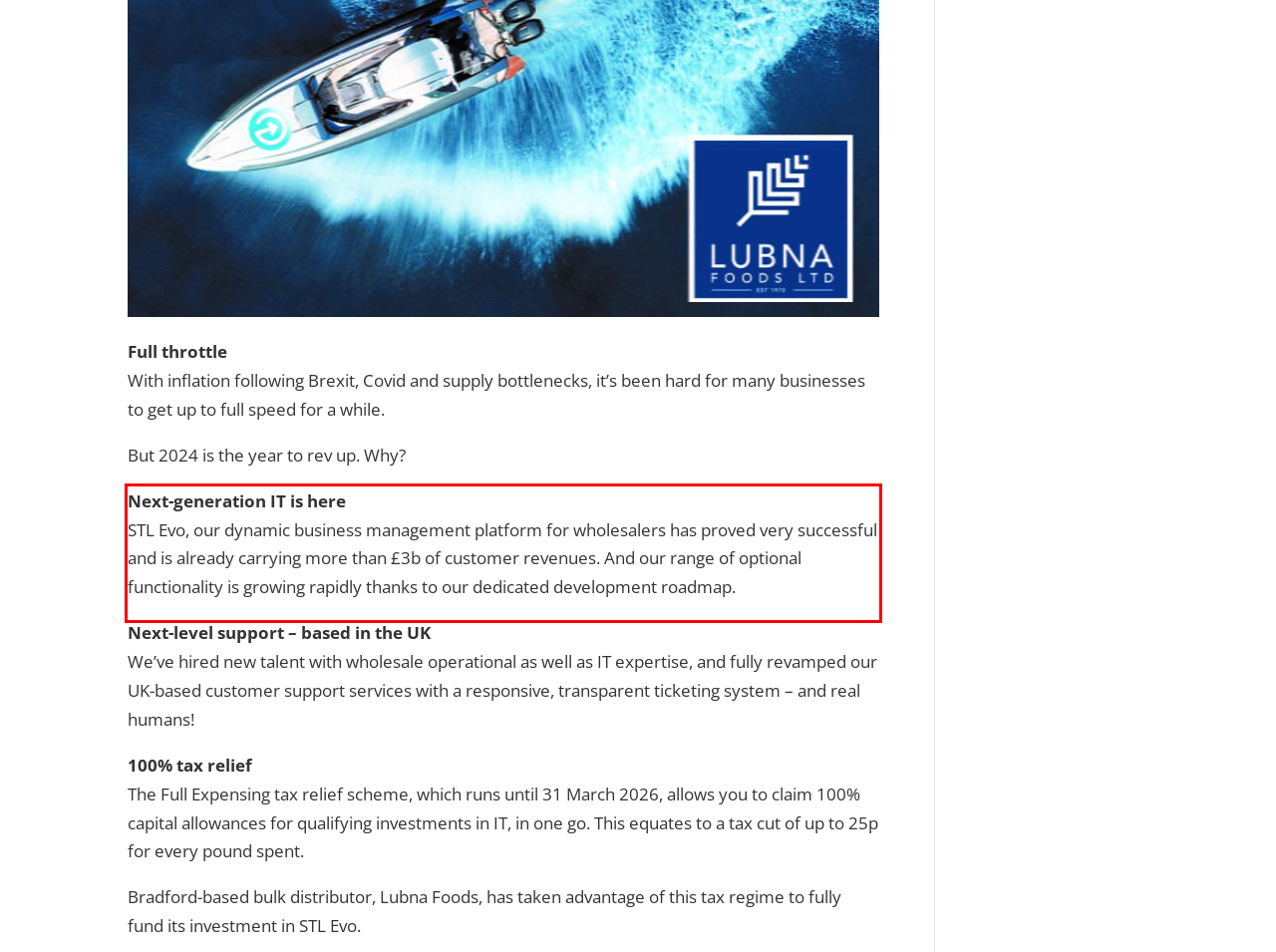Please look at the webpage screenshot and extract the text enclosed by the red bounding box.

Next-generation IT is here STL Evo, our dynamic business management platform for wholesalers has proved very successful and is already carrying more than £3b of customer revenues. And our range of optional functionality is growing rapidly thanks to our dedicated development roadmap.